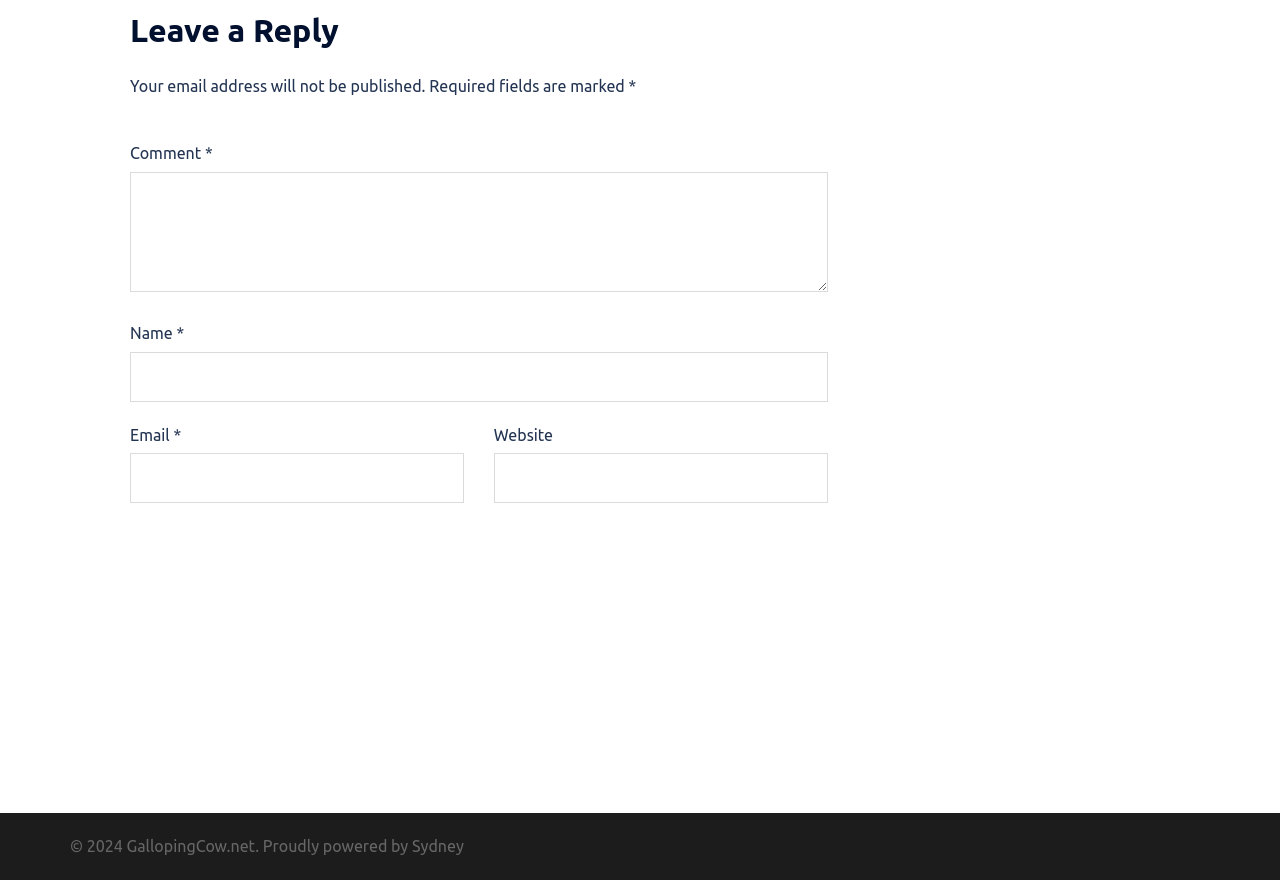How many required fields are there in the comment form?
Kindly offer a detailed explanation using the data available in the image.

There are three required fields in the comment form, which are 'Comment', 'Name', and 'Email', as indicated by the asterisk symbol (*) next to each field.